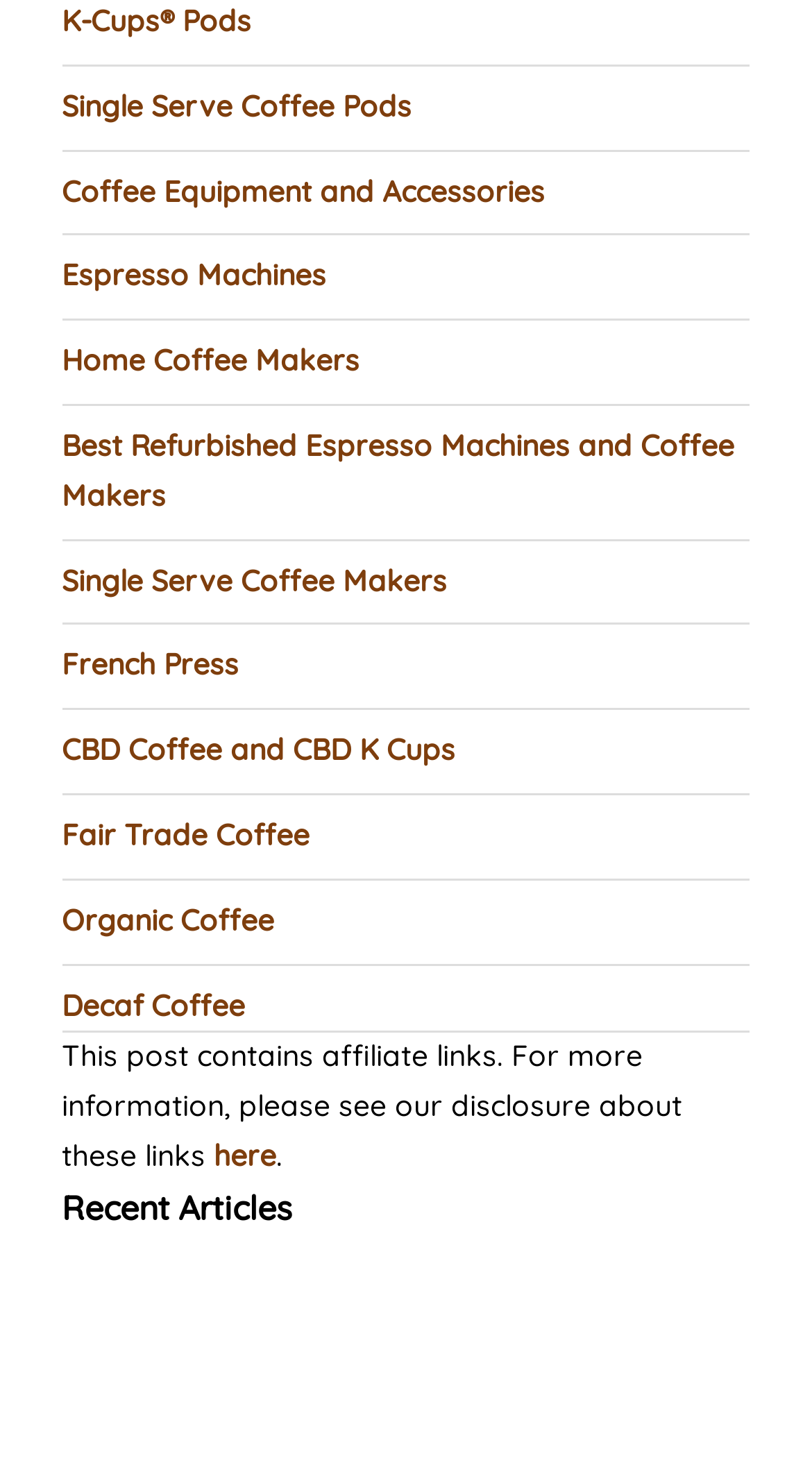Specify the bounding box coordinates of the area that needs to be clicked to achieve the following instruction: "Browse Organic Coffee options".

[0.076, 0.615, 0.338, 0.641]